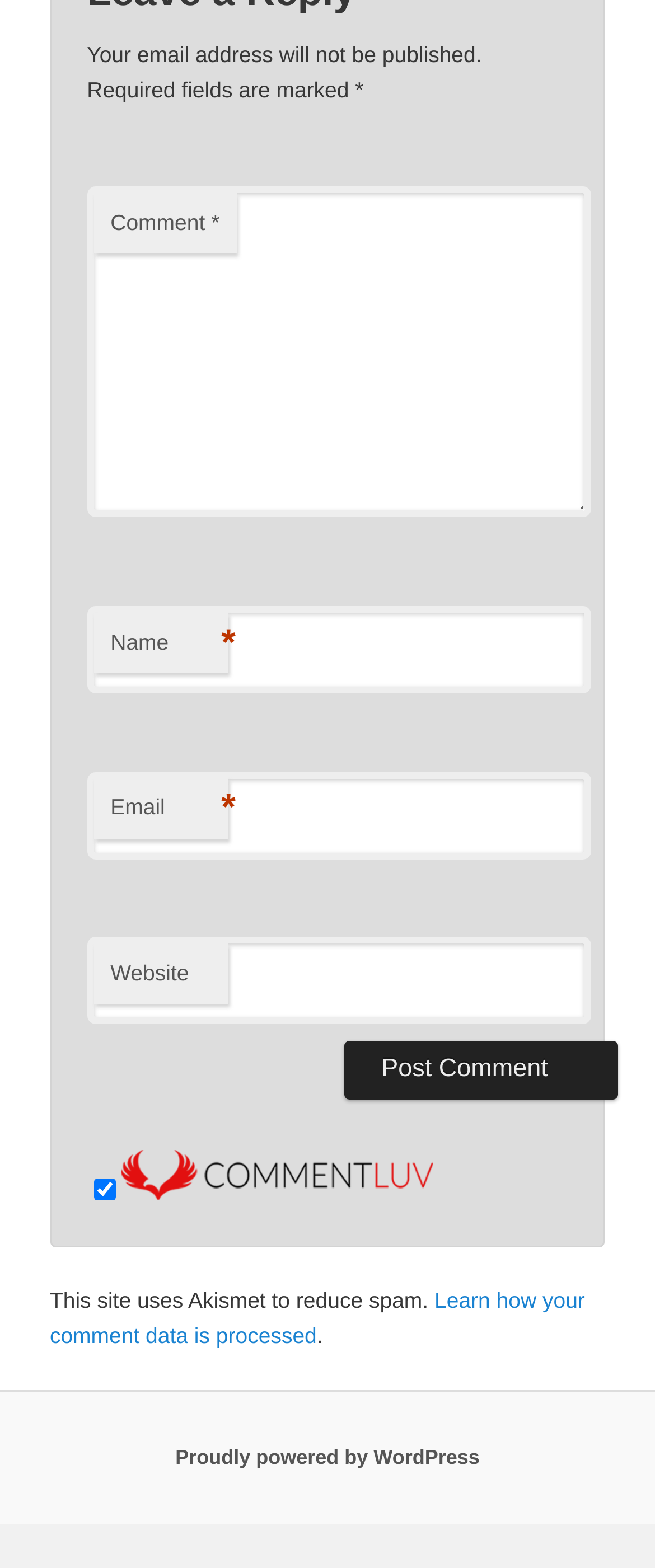Determine the bounding box of the UI component based on this description: "parent_node: Name name="author"". The bounding box coordinates should be four float values between 0 and 1, i.e., [left, top, right, bottom].

[0.133, 0.387, 0.902, 0.442]